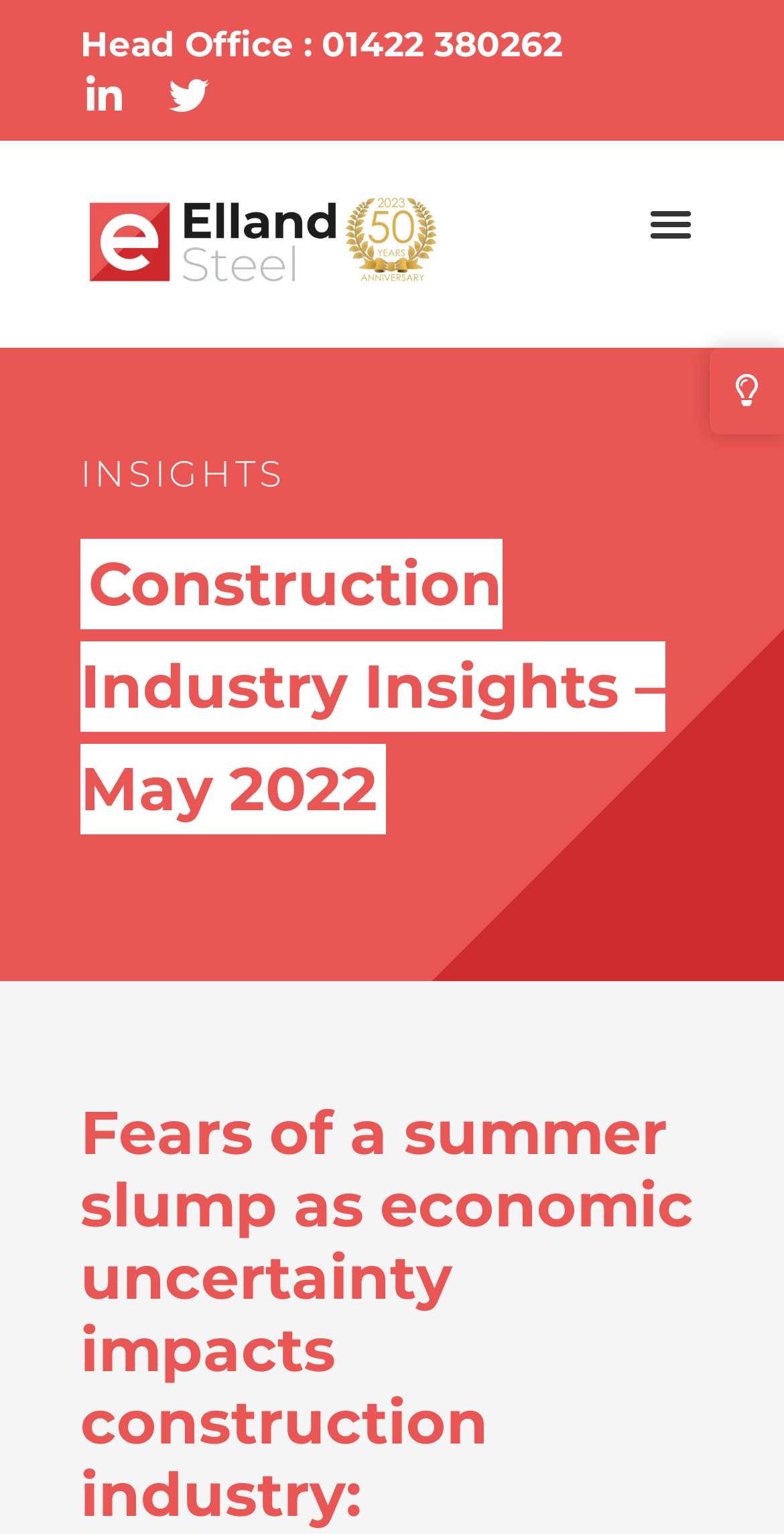What is the topic of the construction industry insights?
Please ensure your answer is as detailed and informative as possible.

I found the topic of the construction industry insights by reading the heading element with the text 'Fears of a summer slump as economic uncertainty impacts construction industry:' located in the middle of the webpage, which indicates that the insights are related to a potential summer slump in the construction industry.